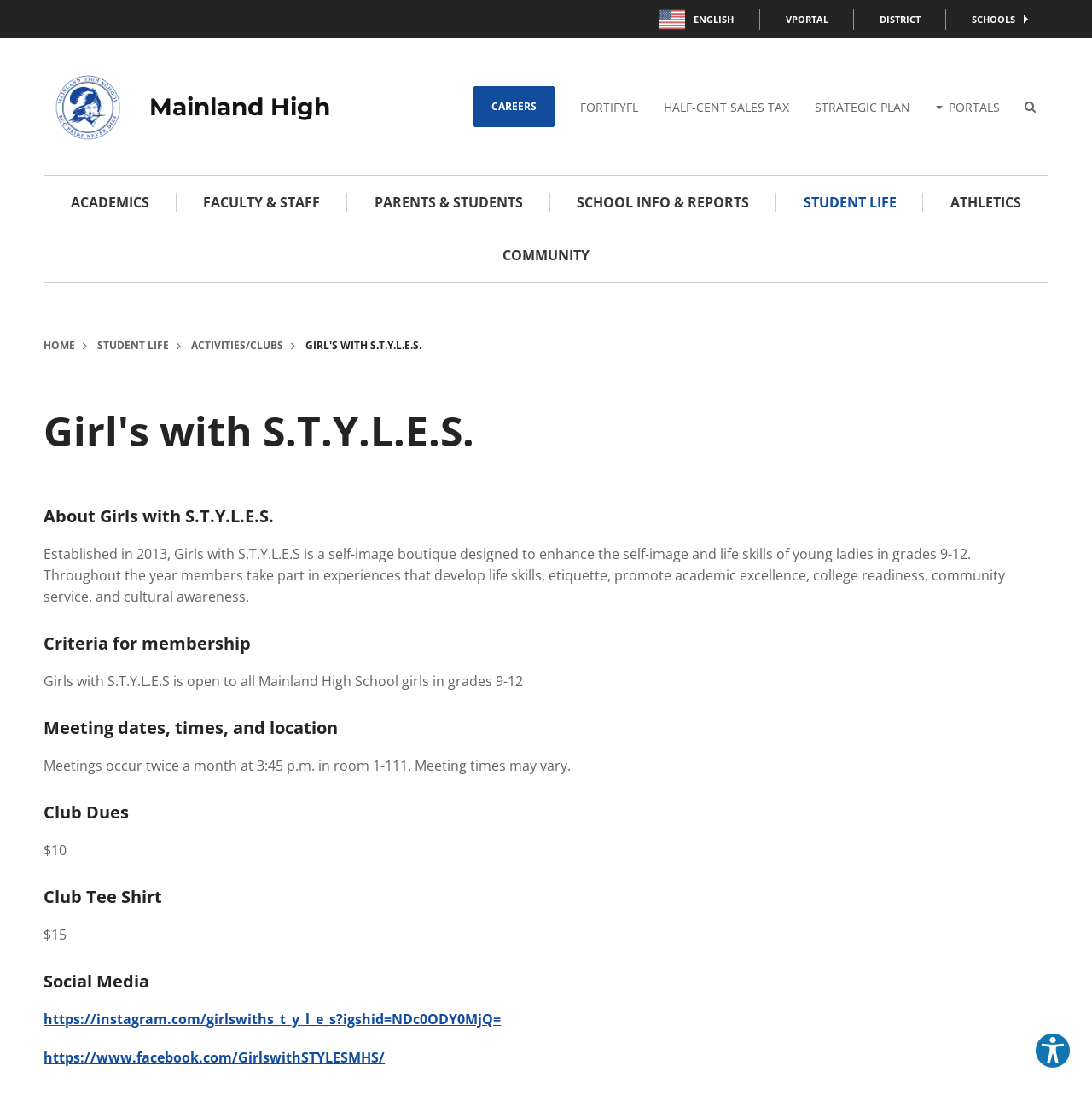Specify the bounding box coordinates of the region I need to click to perform the following instruction: "Explore accessibility options". The coordinates must be four float numbers in the range of 0 to 1, i.e., [left, top, right, bottom].

[0.947, 0.937, 0.981, 0.971]